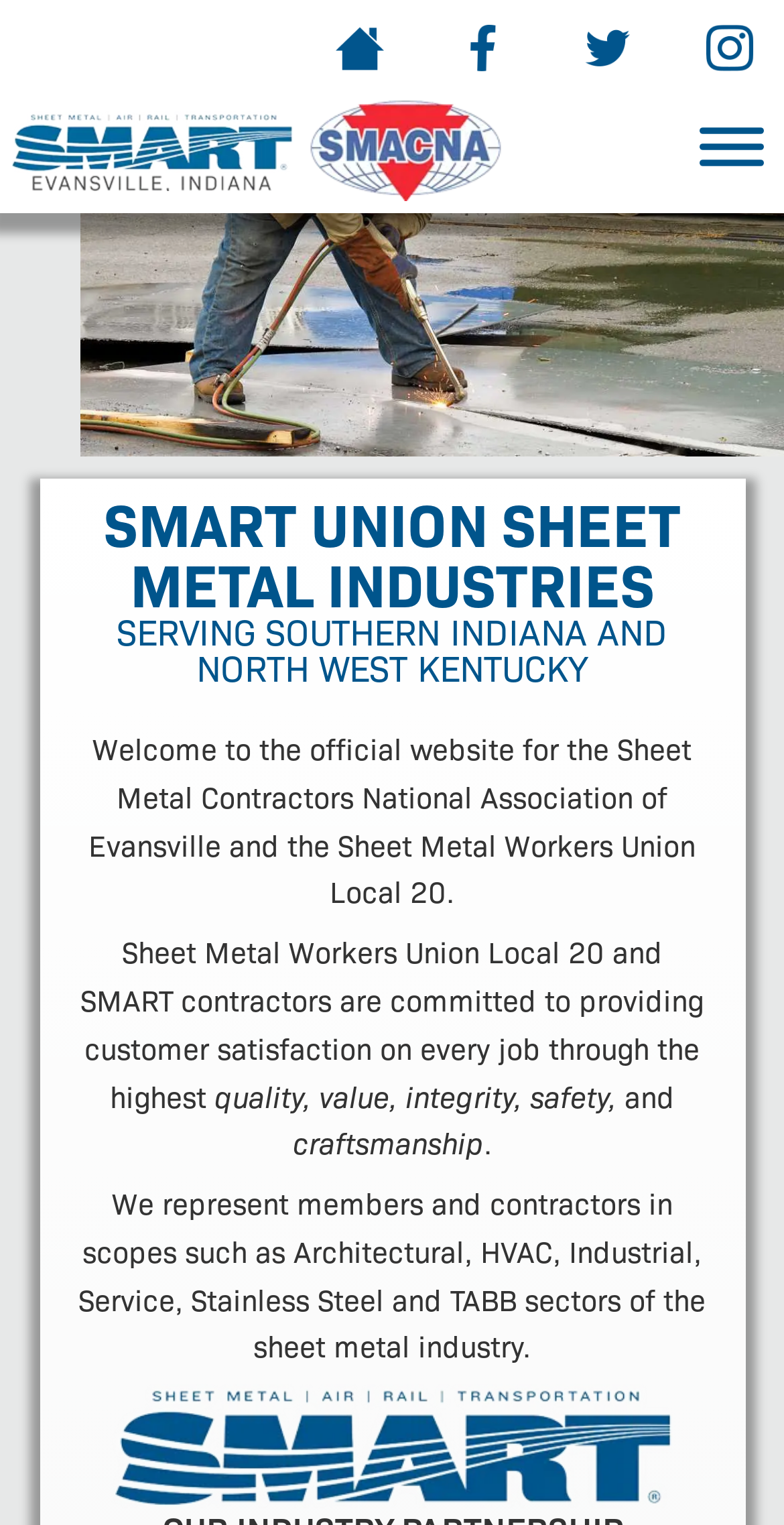How many social media links are there?
Look at the image and respond with a single word or a short phrase.

4